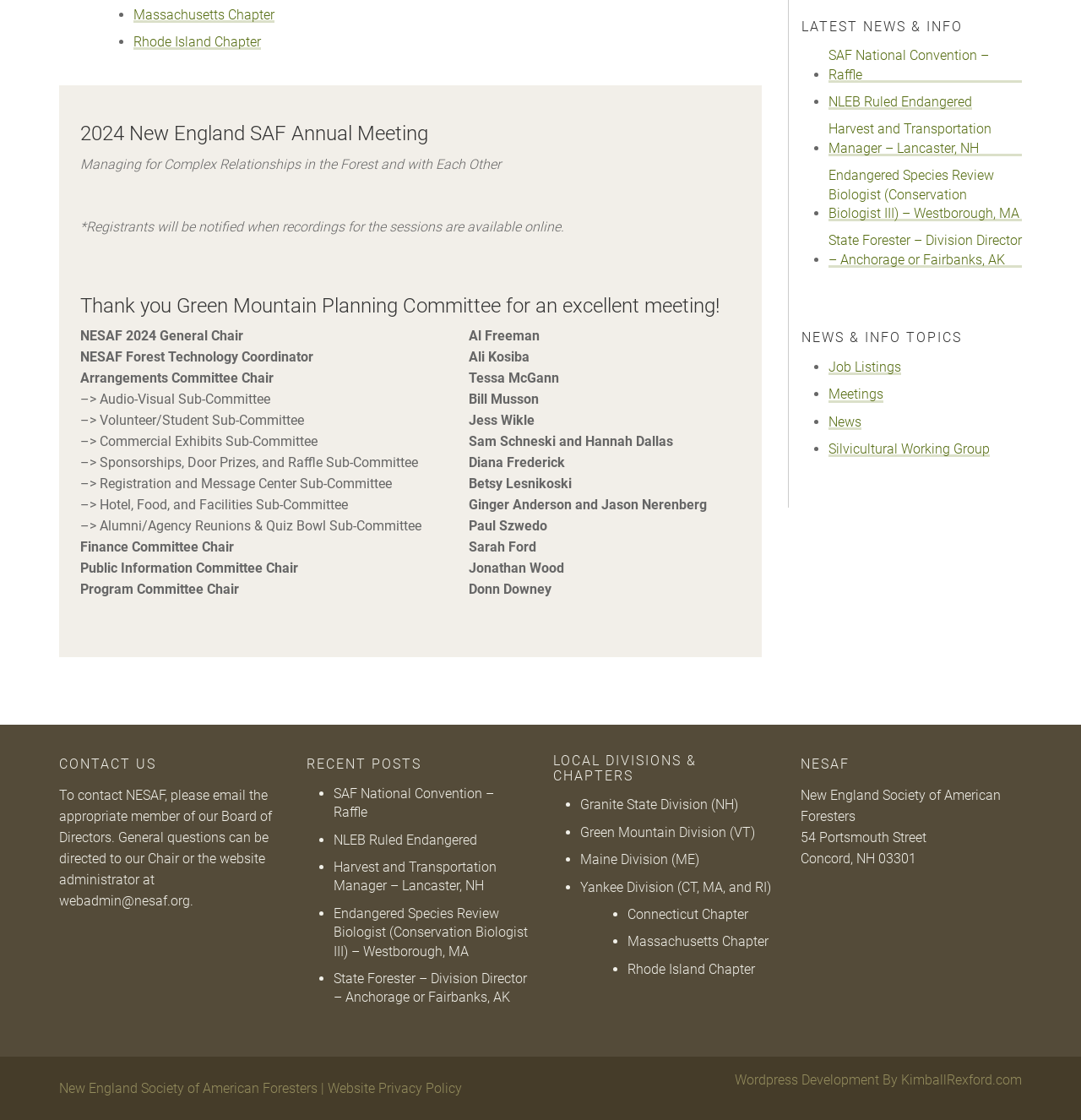Determine the bounding box of the UI element mentioned here: "SAF National Convention – Raffle". The coordinates must be in the format [left, top, right, bottom] with values ranging from 0 to 1.

[0.766, 0.042, 0.945, 0.075]